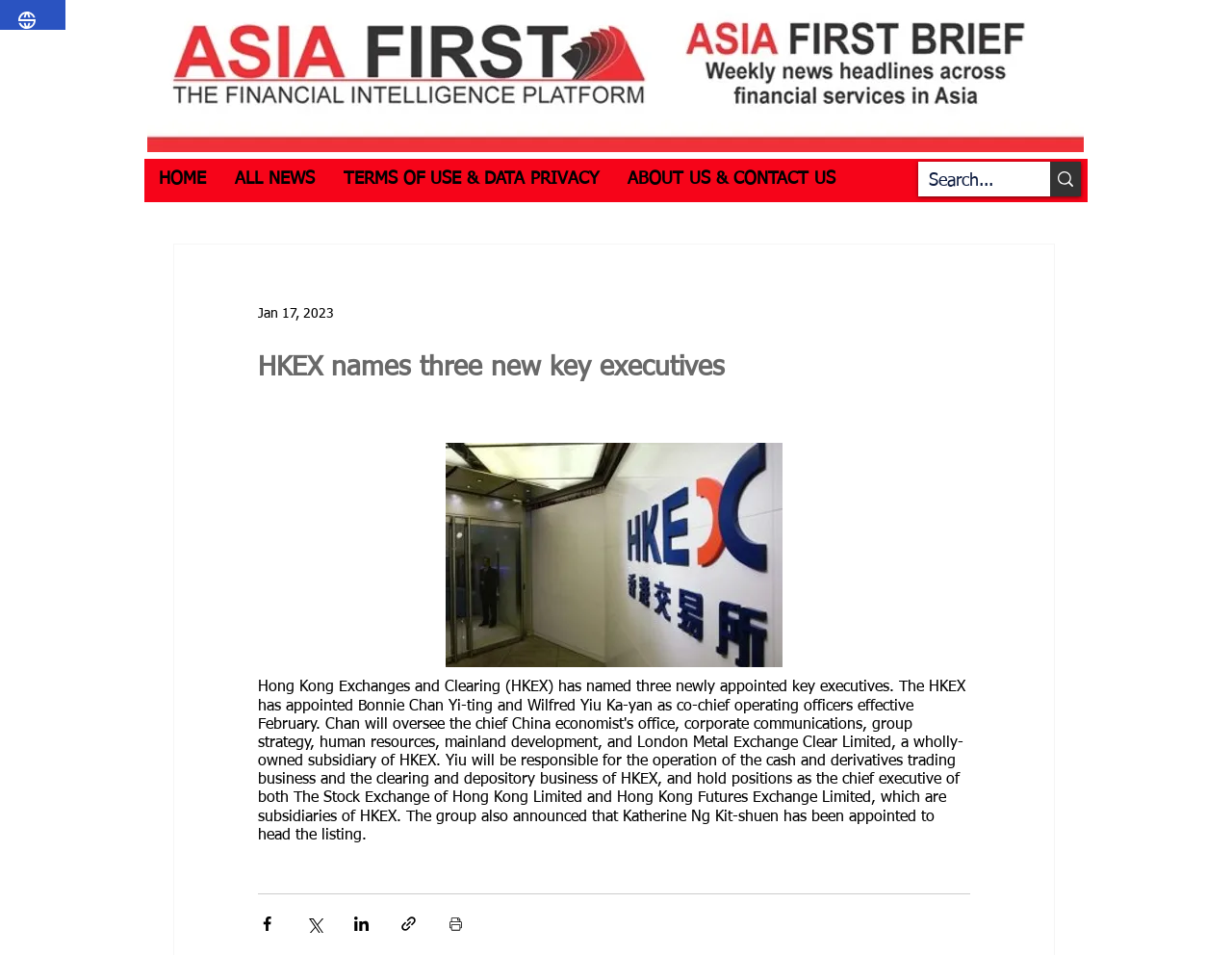Identify the bounding box coordinates of the area you need to click to perform the following instruction: "Share via Facebook".

[0.209, 0.957, 0.224, 0.976]